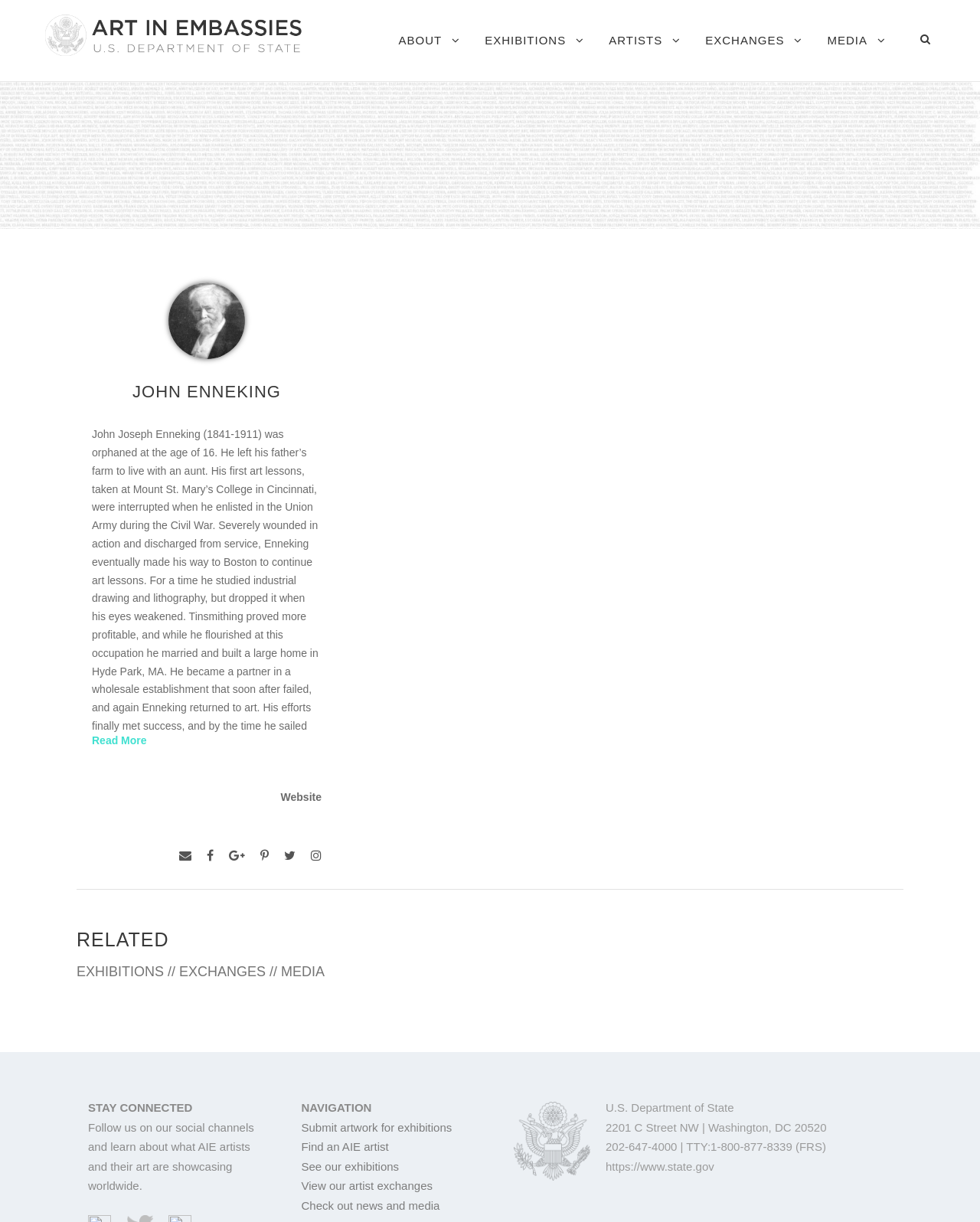Specify the bounding box coordinates of the region I need to click to perform the following instruction: "Read more about John Joseph Enneking". The coordinates must be four float numbers in the range of 0 to 1, i.e., [left, top, right, bottom].

[0.094, 0.601, 0.15, 0.611]